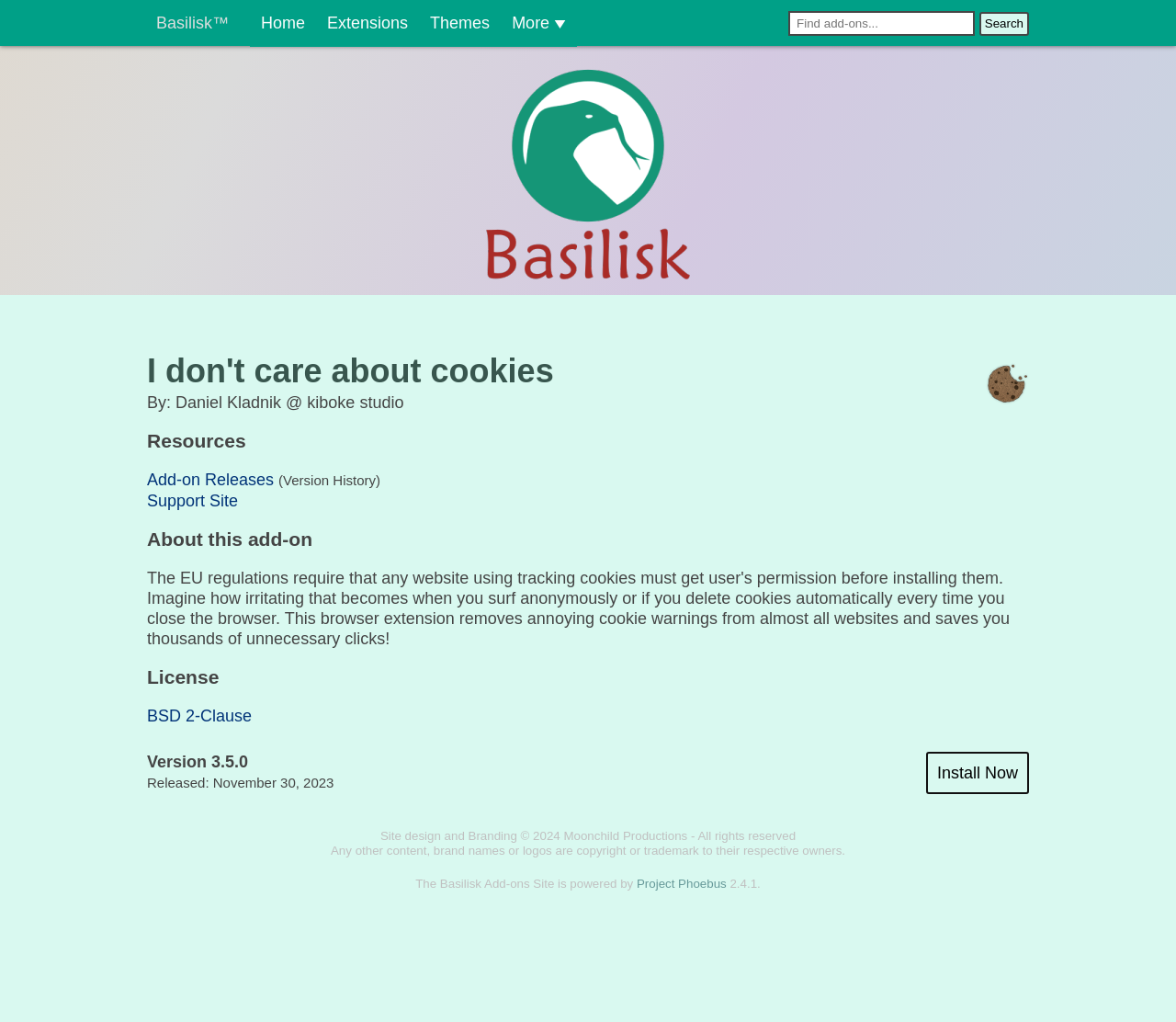What is the license of the add-on?
From the details in the image, answer the question comprehensively.

The license of the add-on can be found in the link element with the text 'BSD 2-Clause' which is located below the 'License' heading.